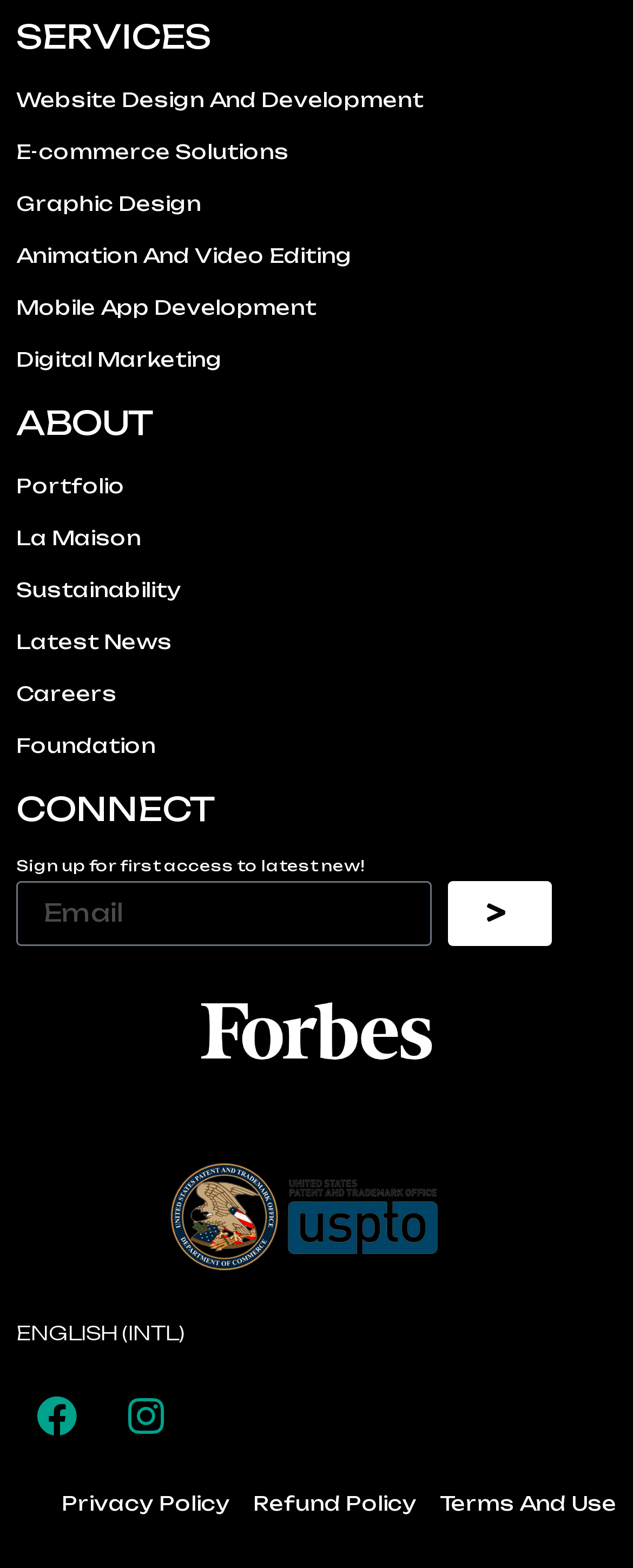Using the element description: "Animation And Video Editing", determine the bounding box coordinates. The coordinates should be in the format [left, top, right, bottom], with values between 0 and 1.

[0.026, 0.154, 0.974, 0.172]